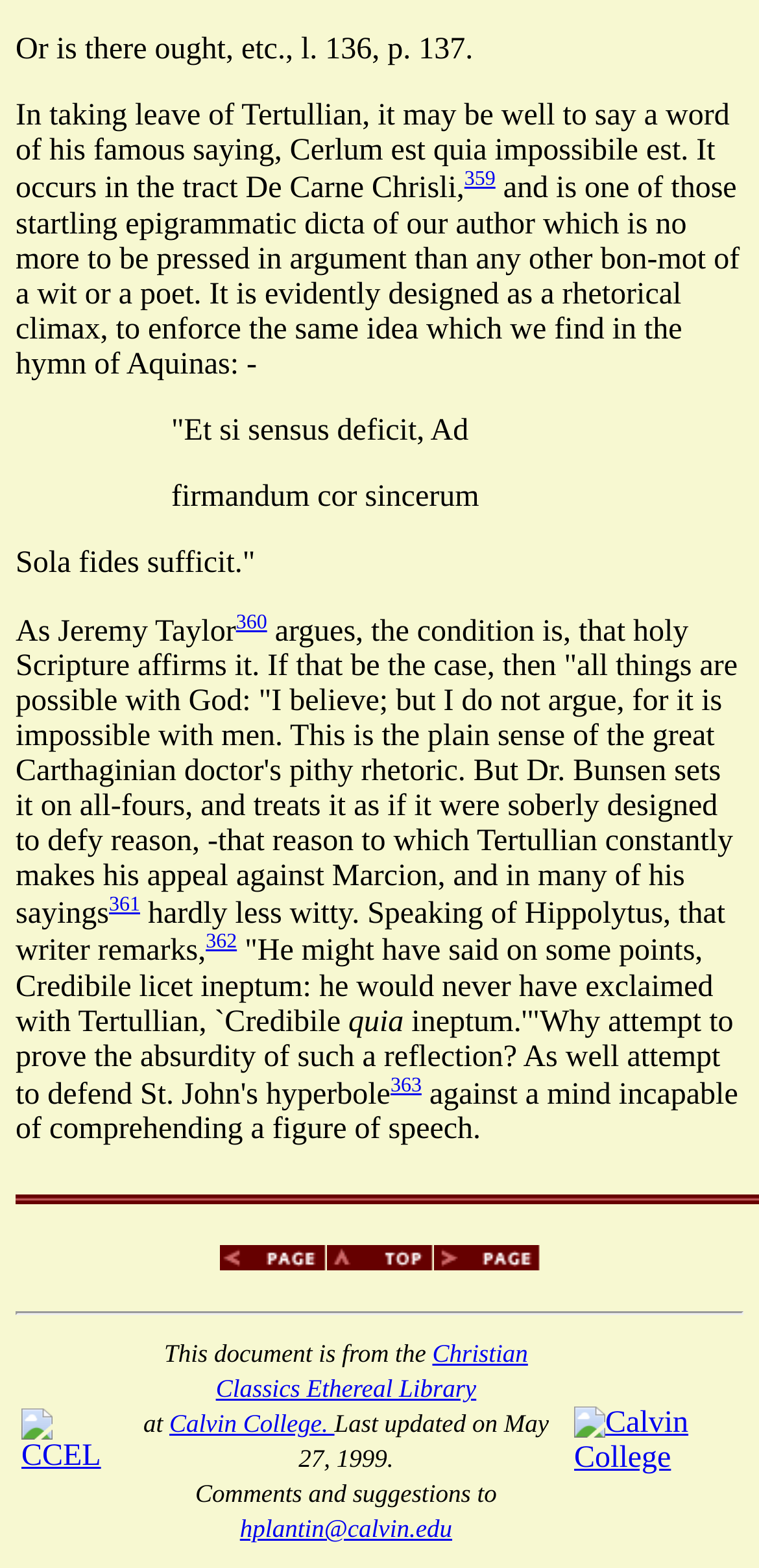Identify the bounding box coordinates of the section that should be clicked to achieve the task described: "Click the 'Previous Page' link".

[0.288, 0.794, 0.429, 0.815]